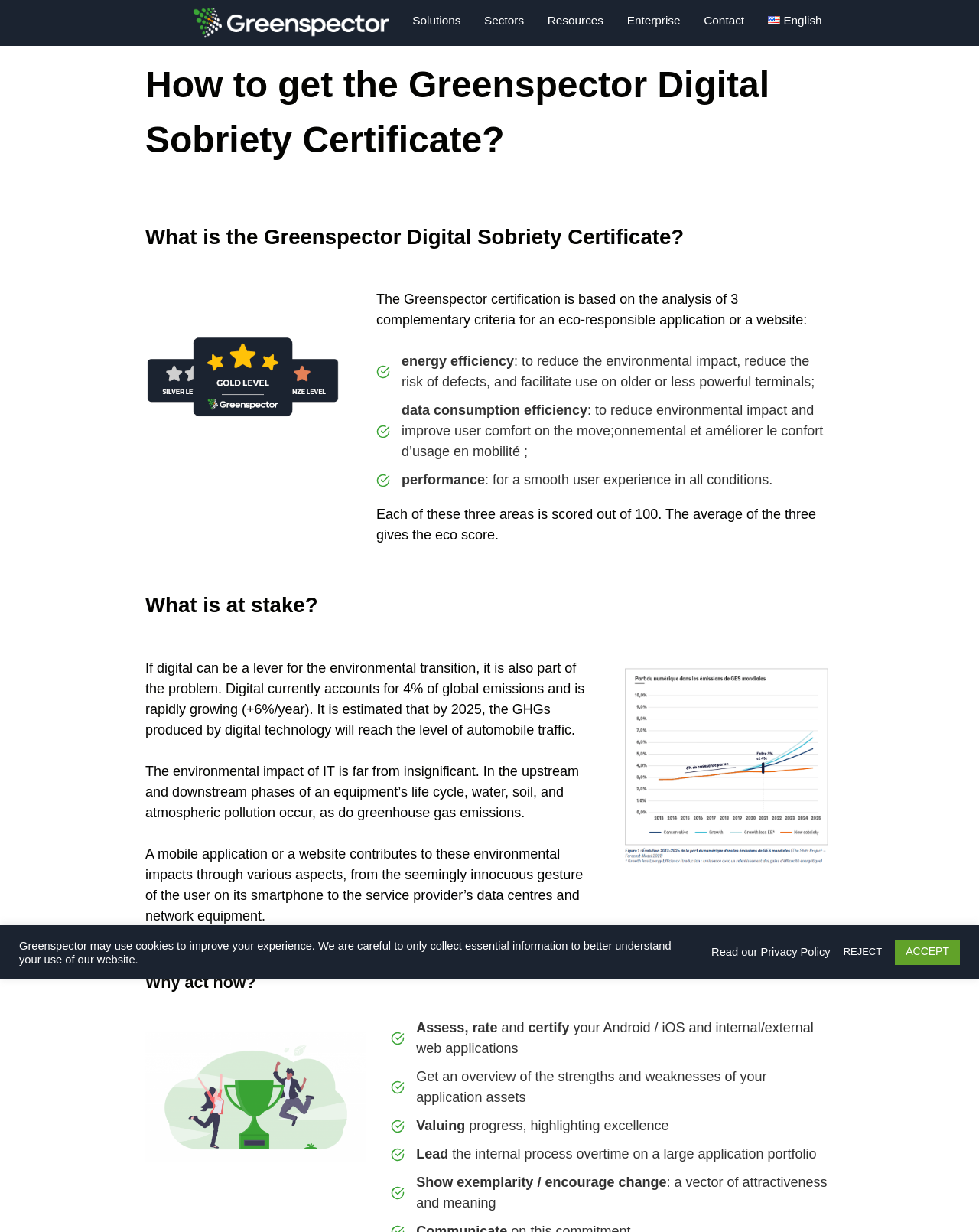Specify the bounding box coordinates of the region I need to click to perform the following instruction: "Click the 'Resources' link". The coordinates must be four float numbers in the range of 0 to 1, i.e., [left, top, right, bottom].

[0.559, 0.01, 0.616, 0.025]